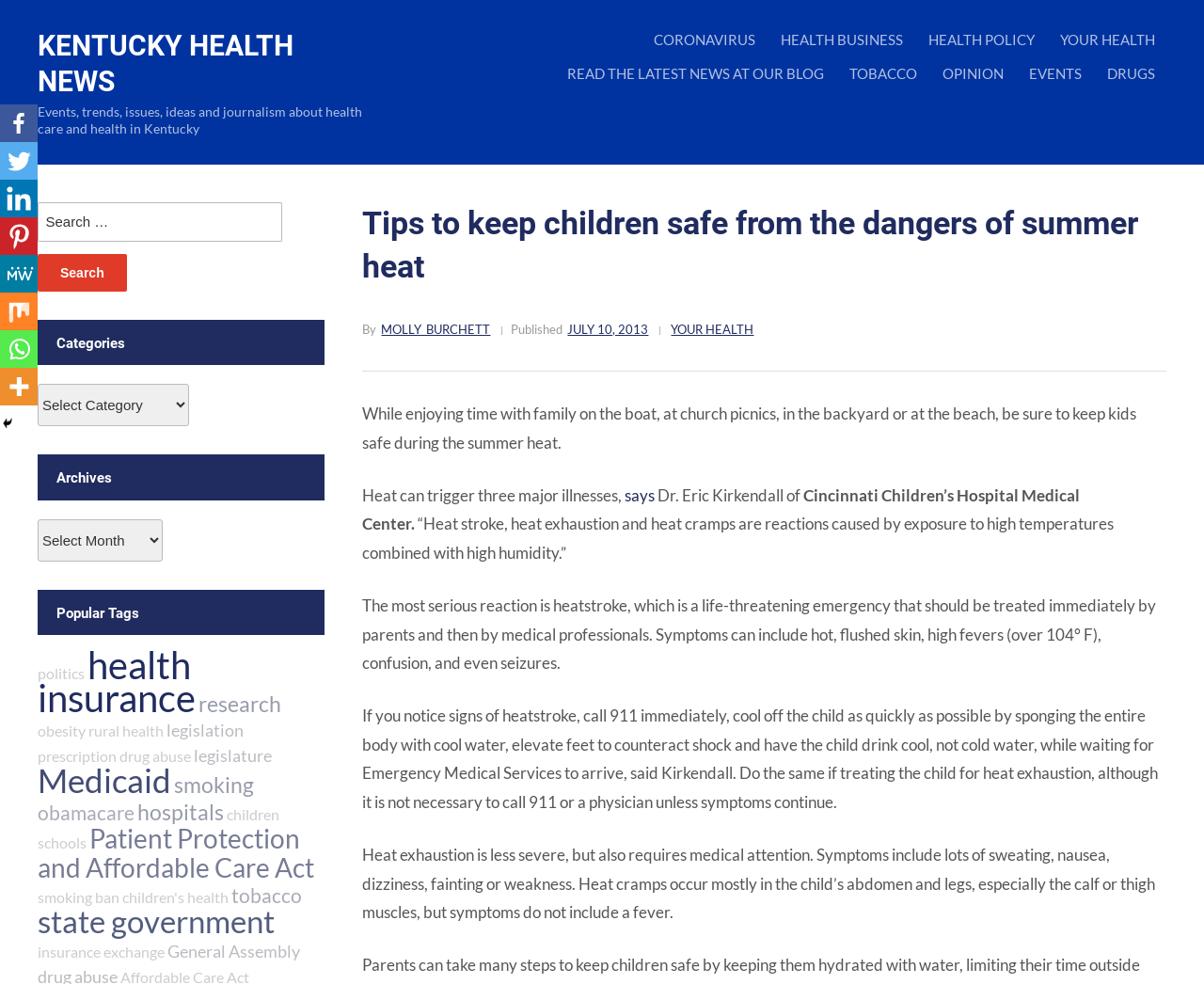Find the bounding box coordinates of the element to click in order to complete this instruction: "Read the latest news at our blog". The bounding box coordinates must be four float numbers between 0 and 1, denoted as [left, top, right, bottom].

[0.47, 0.063, 0.686, 0.098]